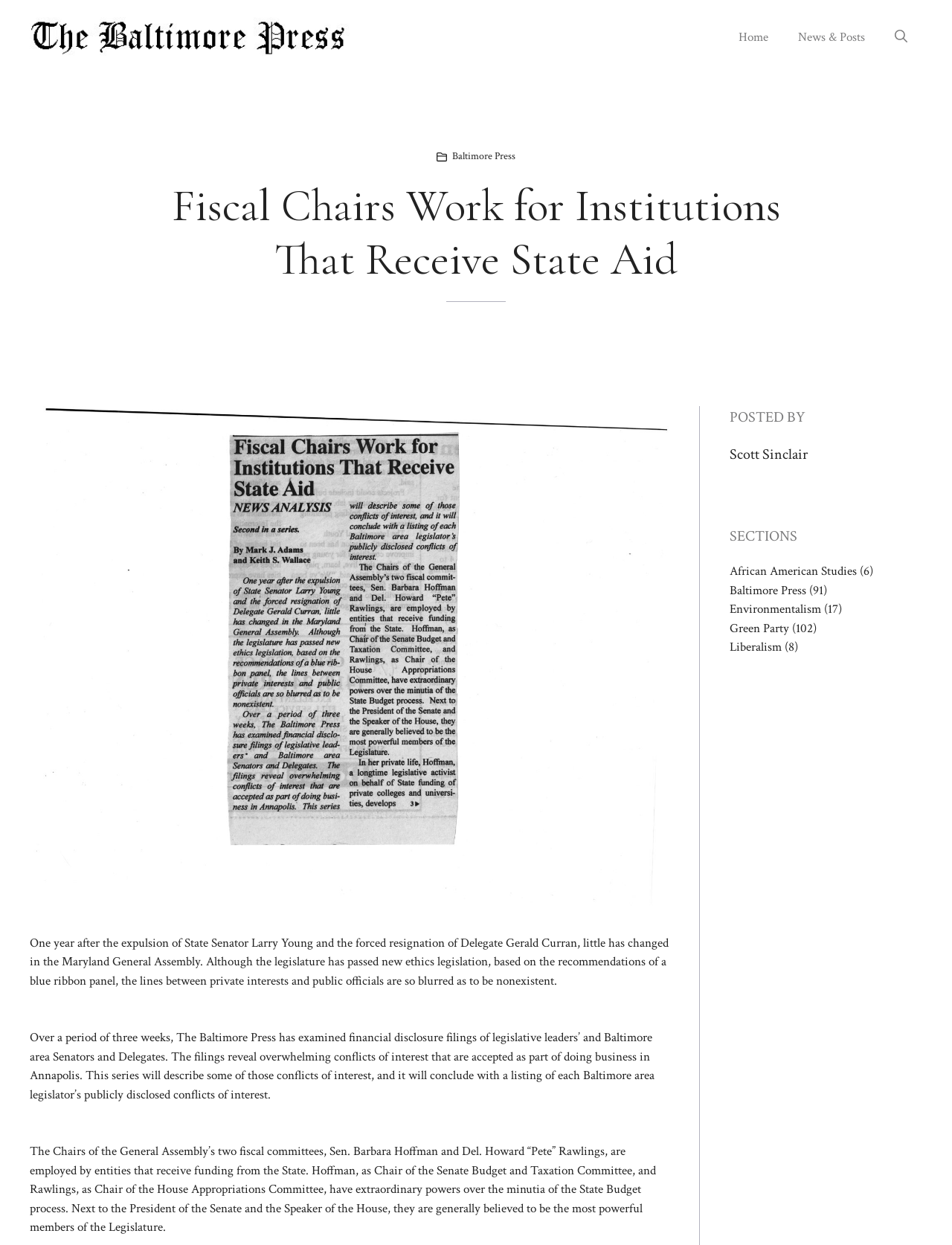Observe the image and answer the following question in detail: What is the topic of the article?

I determined the answer by reading the heading element, which states 'Fiscal Chairs Work for Institutions That Receive State Aid', and the subsequent static text elements that provide more context about the article's topic.